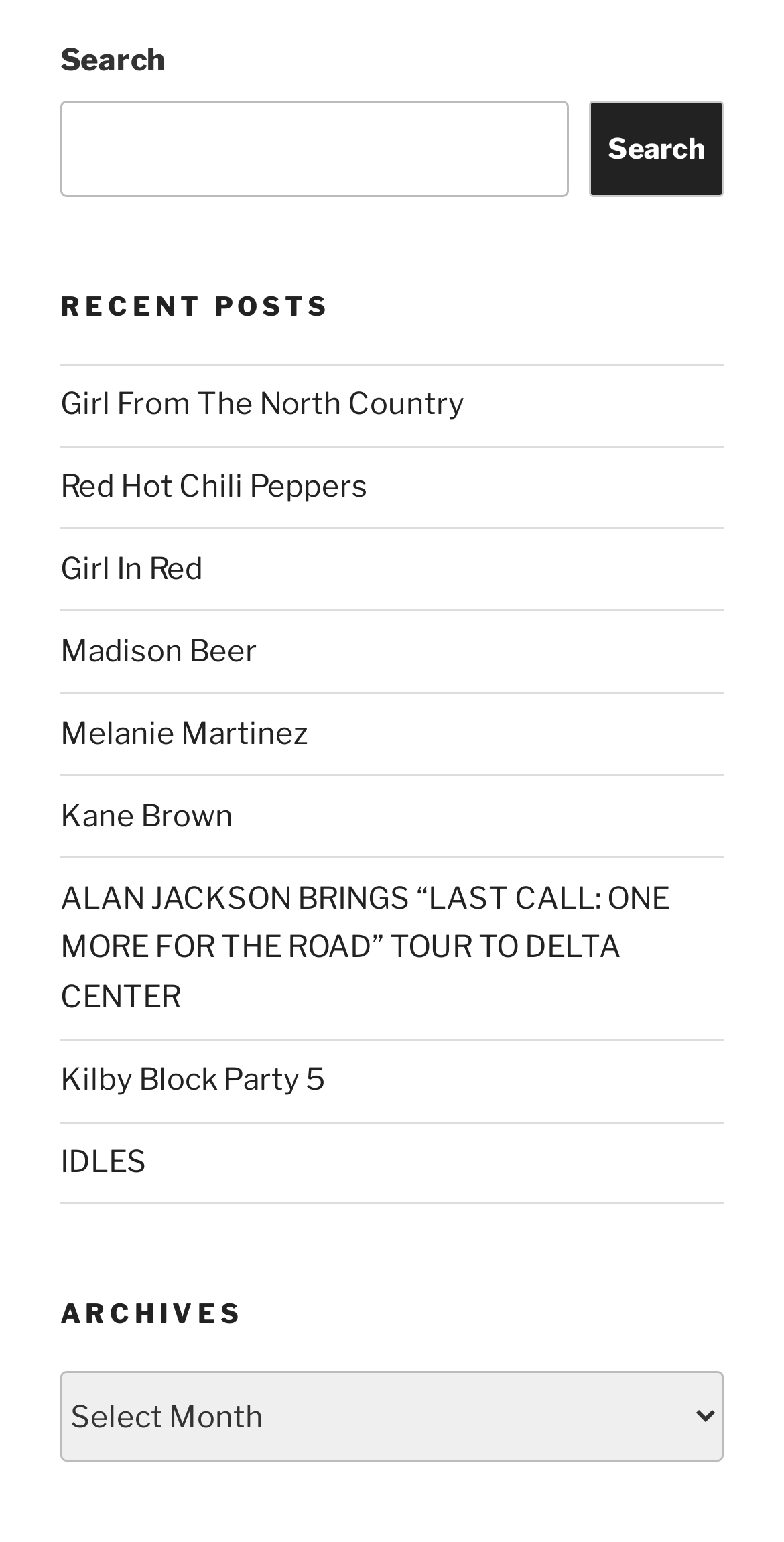What is the layout of the webpage?
Kindly offer a comprehensive and detailed response to the question.

The webpage has a header section at the top with a search box and a heading, a content section in the middle with the 'Recent Posts' and 'Archives' sections, and a footer section at the bottom with the 'Archives' dropdown. This layout is typical of a blog or news website.